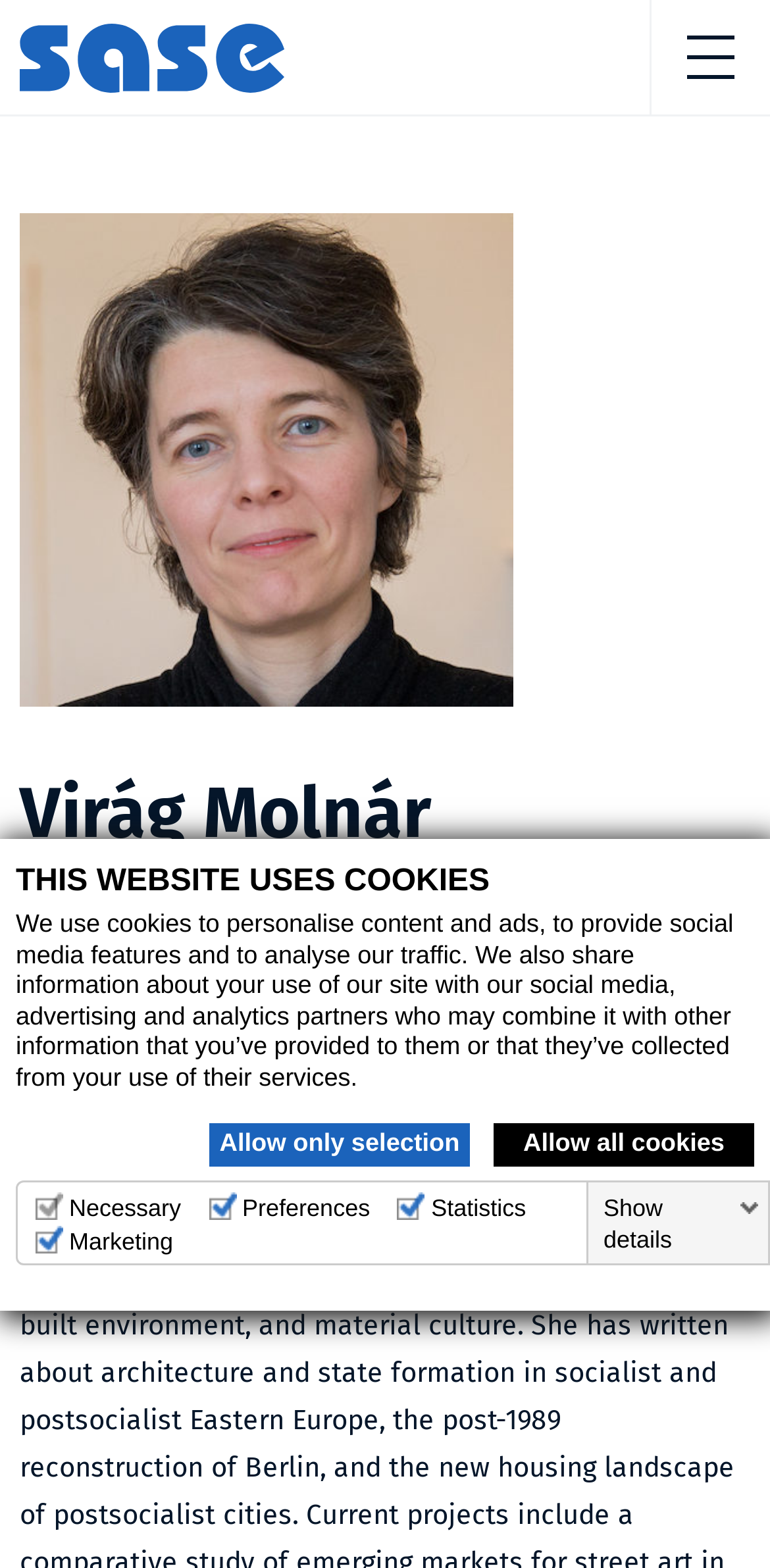Examine the image carefully and respond to the question with a detailed answer: 
What is the orientation of the separator element?

I found a separator element with an orientation attribute set to 'horizontal', which indicates that it is a horizontal separator.